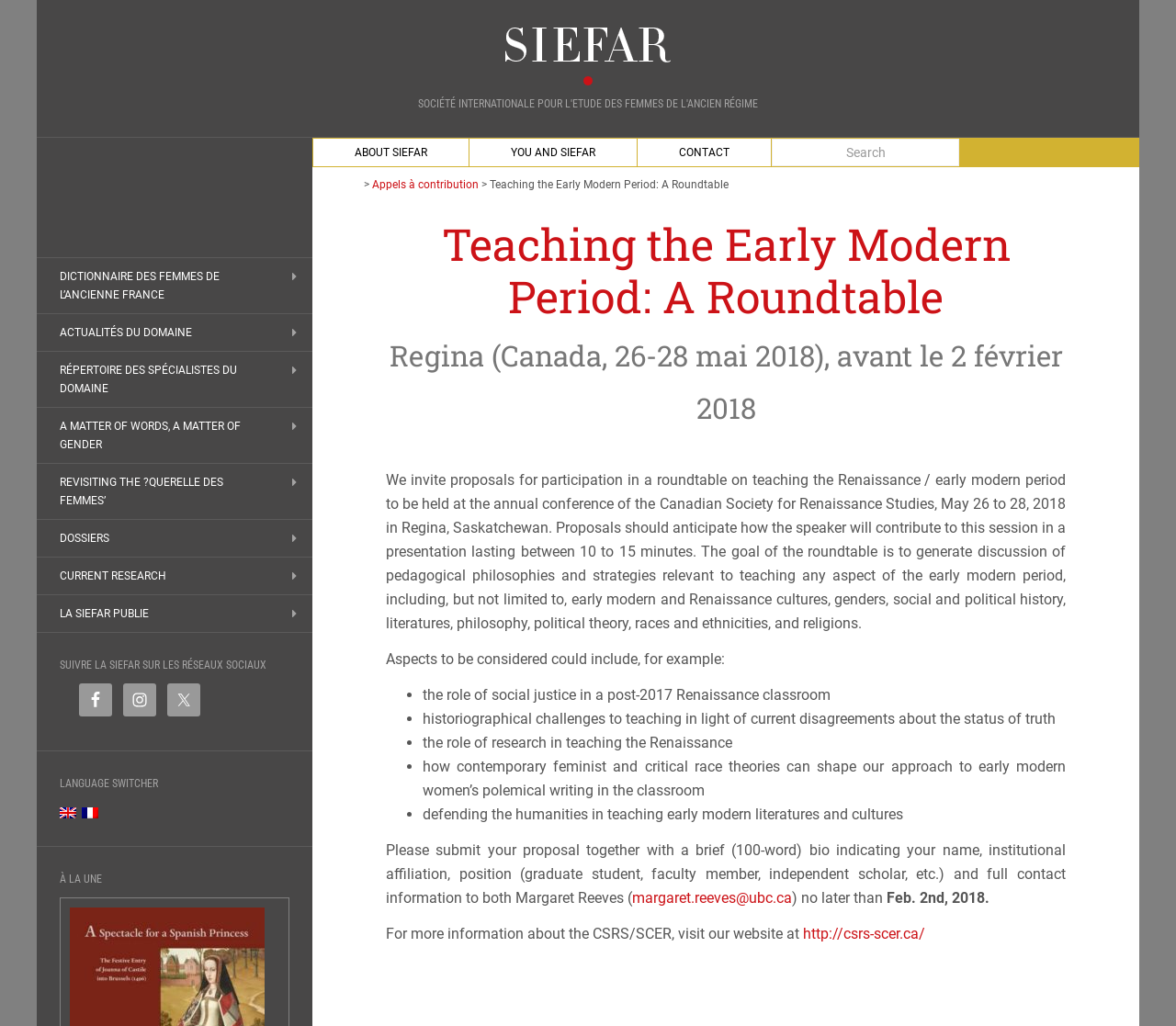How long should the presentation last? Observe the screenshot and provide a one-word or short phrase answer.

10 to 15 minutes